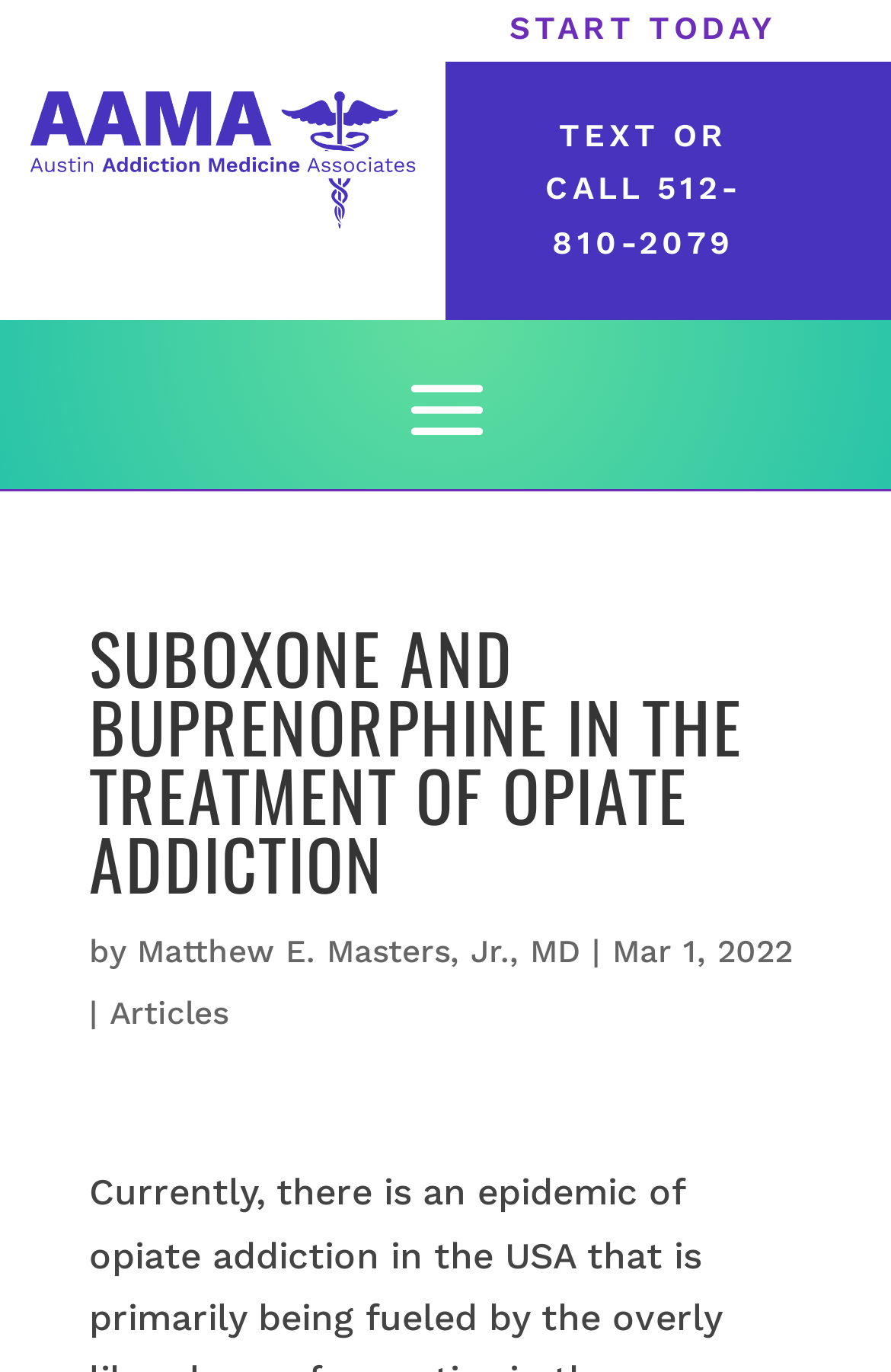What is the date of the article?
Using the picture, provide a one-word or short phrase answer.

Mar 1, 2022